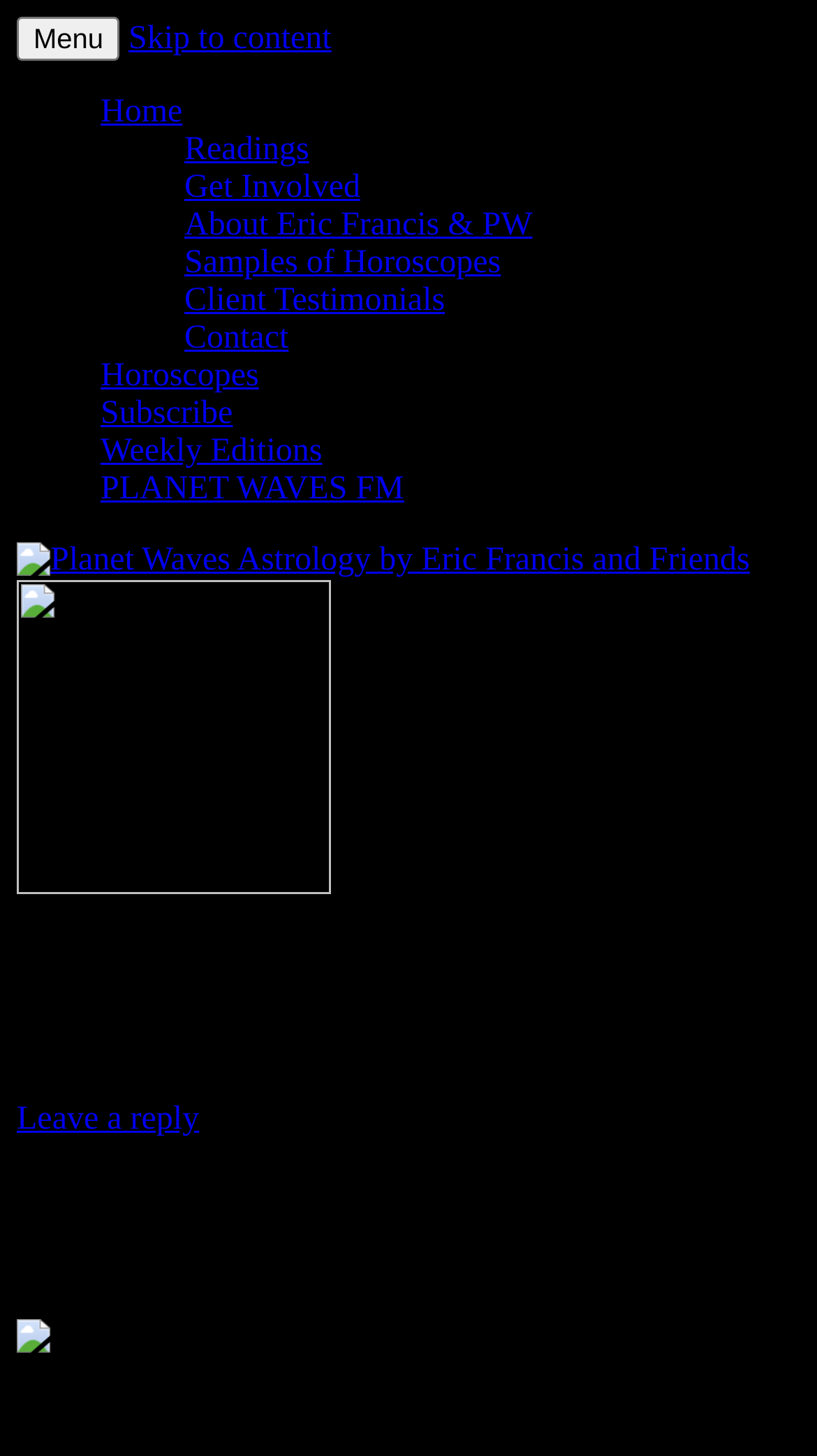Identify the bounding box coordinates of the area that should be clicked in order to complete the given instruction: "Read 'Today’s Oracle'". The bounding box coordinates should be four float numbers between 0 and 1, i.e., [left, top, right, bottom].

[0.021, 0.809, 0.979, 0.872]